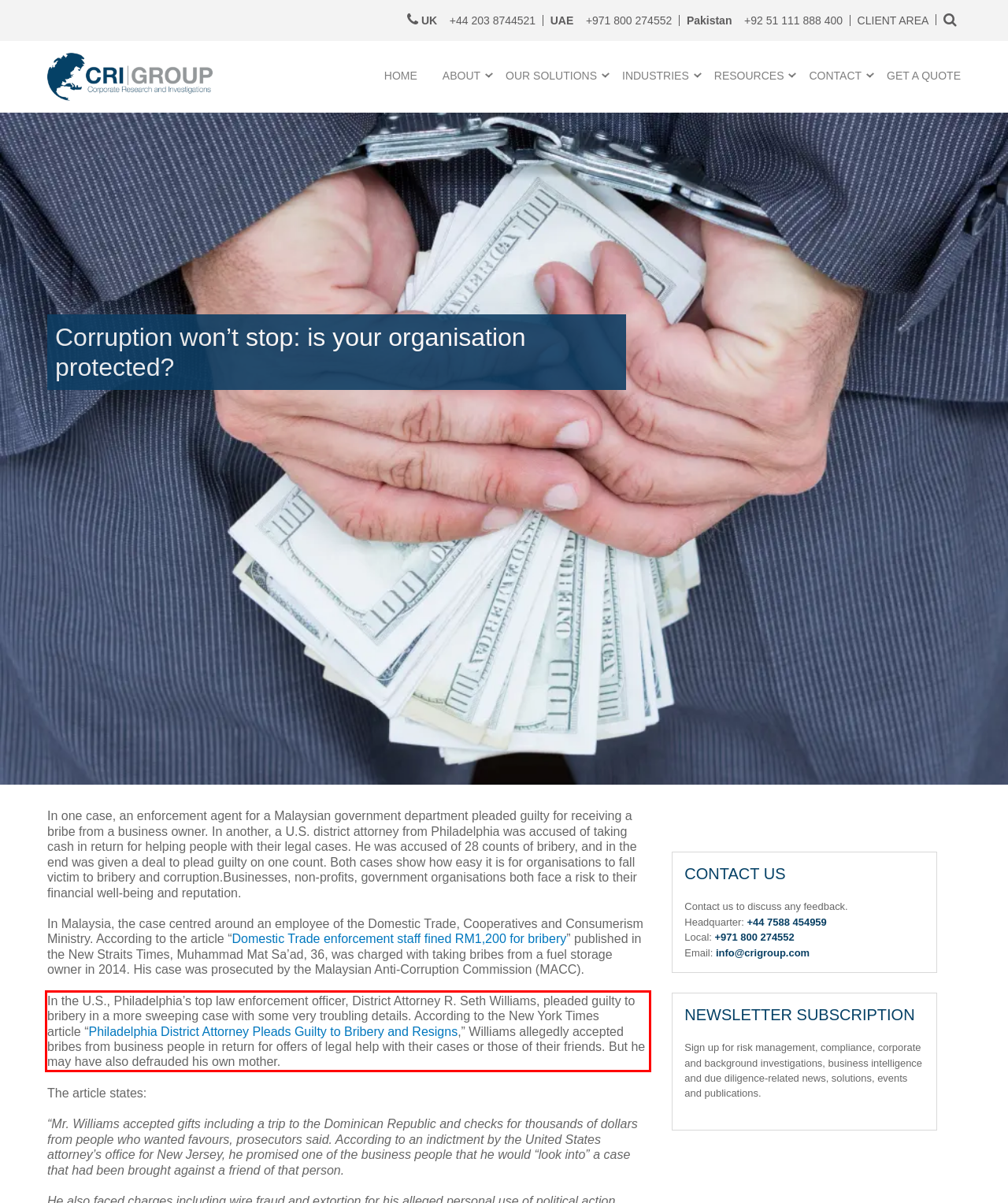Please examine the webpage screenshot containing a red bounding box and use OCR to recognize and output the text inside the red bounding box.

In the U.S., Philadelphia’s top law enforcement officer, District Attorney R. Seth Williams, pleaded guilty to bribery in a more sweeping case with some very troubling details. According to the New York Times article “Philadelphia District Attorney Pleads Guilty to Bribery and Resigns,” Williams allegedly accepted bribes from business people in return for offers of legal help with their cases or those of their friends. But he may have also defrauded his own mother.